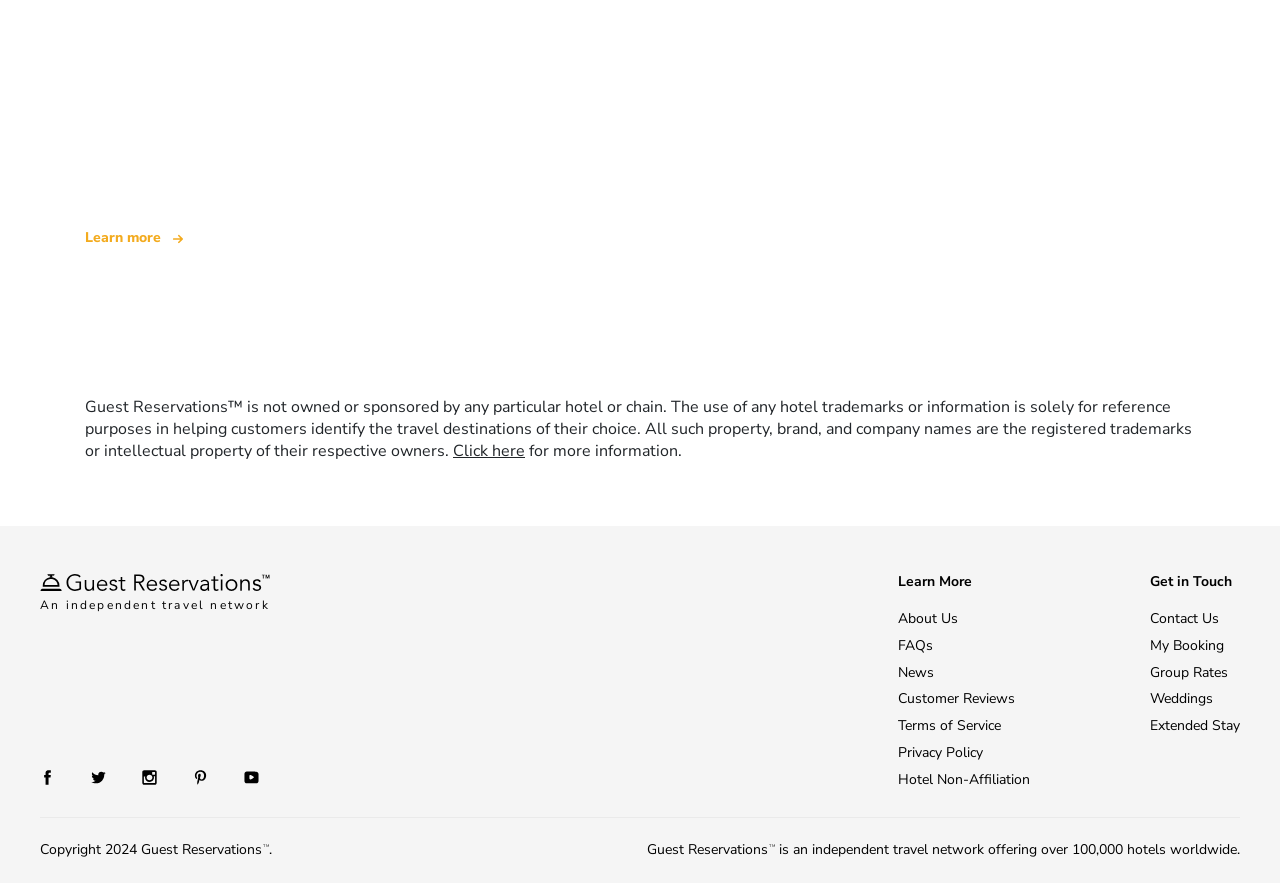Determine the bounding box coordinates of the clickable element necessary to fulfill the instruction: "Read about Terms of Service". Provide the coordinates as four float numbers within the 0 to 1 range, i.e., [left, top, right, bottom].

[0.702, 0.811, 0.782, 0.833]